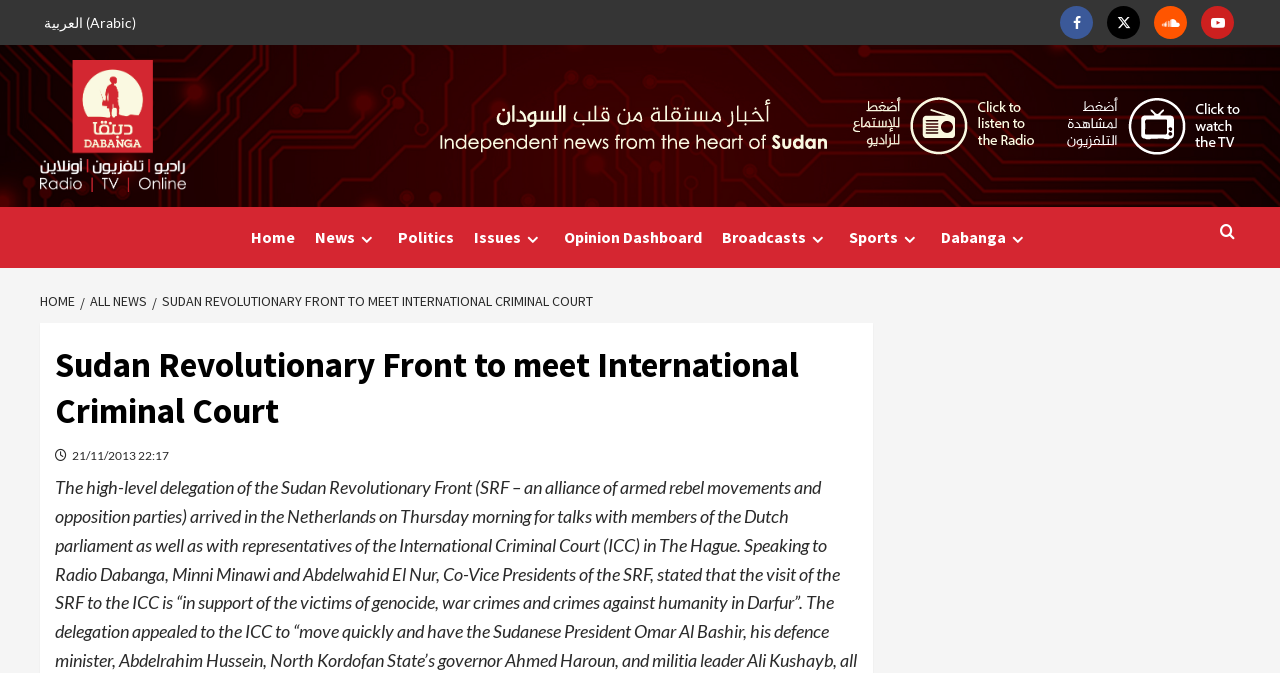Provide the bounding box coordinates of the HTML element this sentence describes: "العربية (Arabic)". The bounding box coordinates consist of four float numbers between 0 and 1, i.e., [left, top, right, bottom].

[0.031, 0.0, 0.114, 0.067]